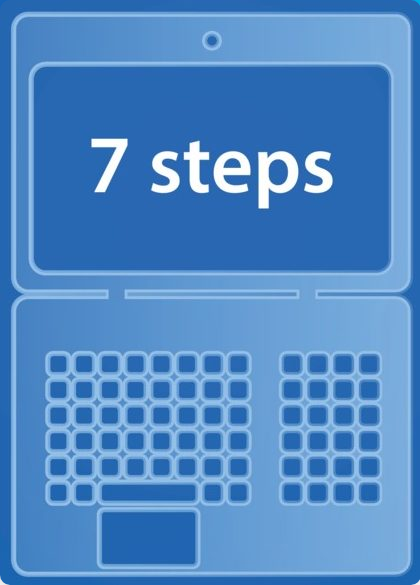Please study the image and answer the question comprehensively:
What is the color of the laptop graphic's background?

The laptop graphic's background color is blue, which is explicitly stated in the caption as 'a stylized laptop graphic with a blue background'.